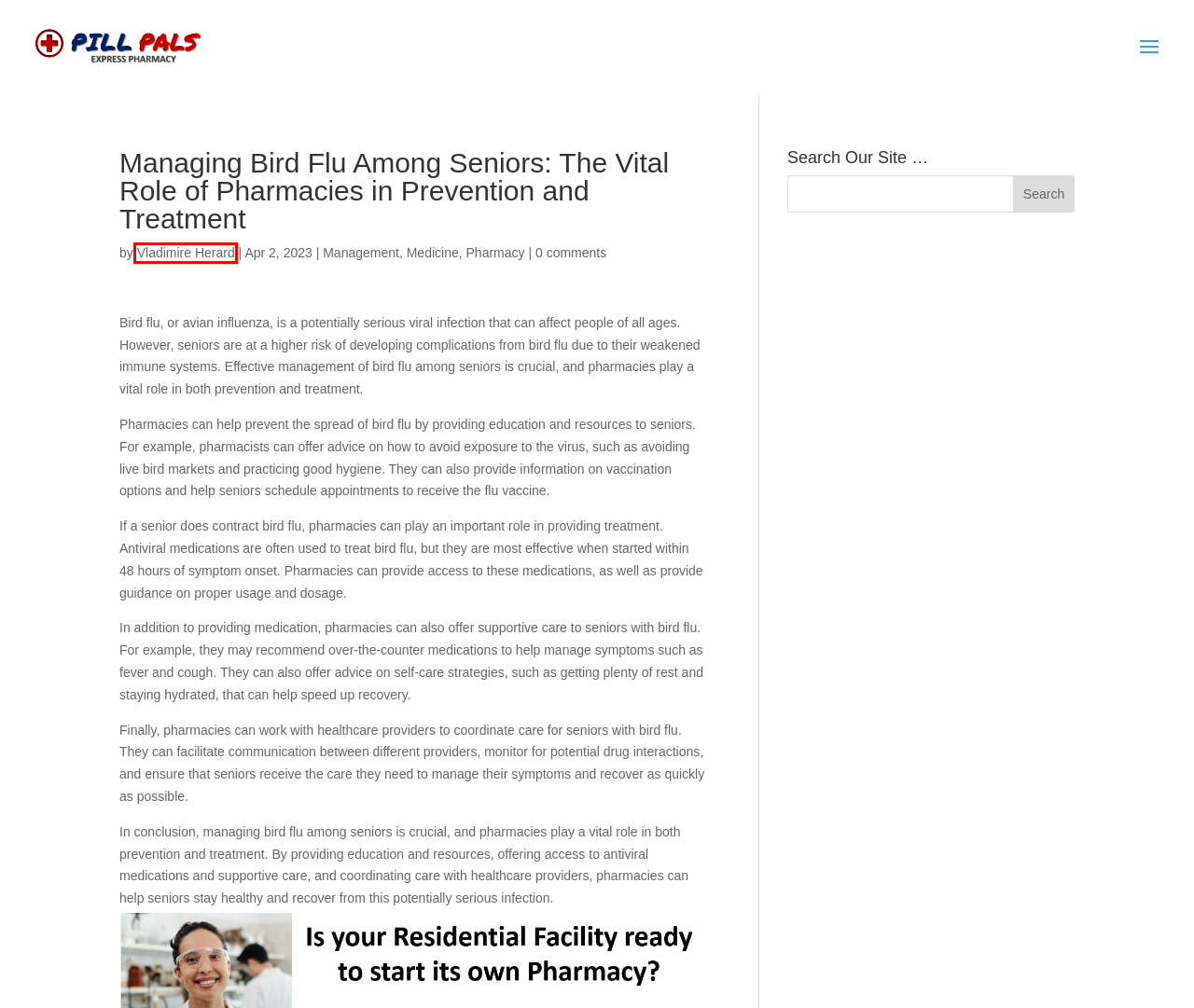Examine the screenshot of a webpage with a red rectangle bounding box. Select the most accurate webpage description that matches the new webpage after clicking the element within the bounding box. Here are the candidates:
A. Vladimire Herard - Pill Pals |
B. Welcome To Pill Pals! - Pill Pals® - The Express Pharmacy
C. Pharmacy - Pill Pals |
D. Management - Pill Pals |
E. Services - Pill Pals |
F. Ask A Pharmacist - Pill Pals Pharmacy
G. Pill Pals for Hospitals, Clinics & Health Systems - Pill Pals Pharmacy
H. Medicine - Pill Pals |

A